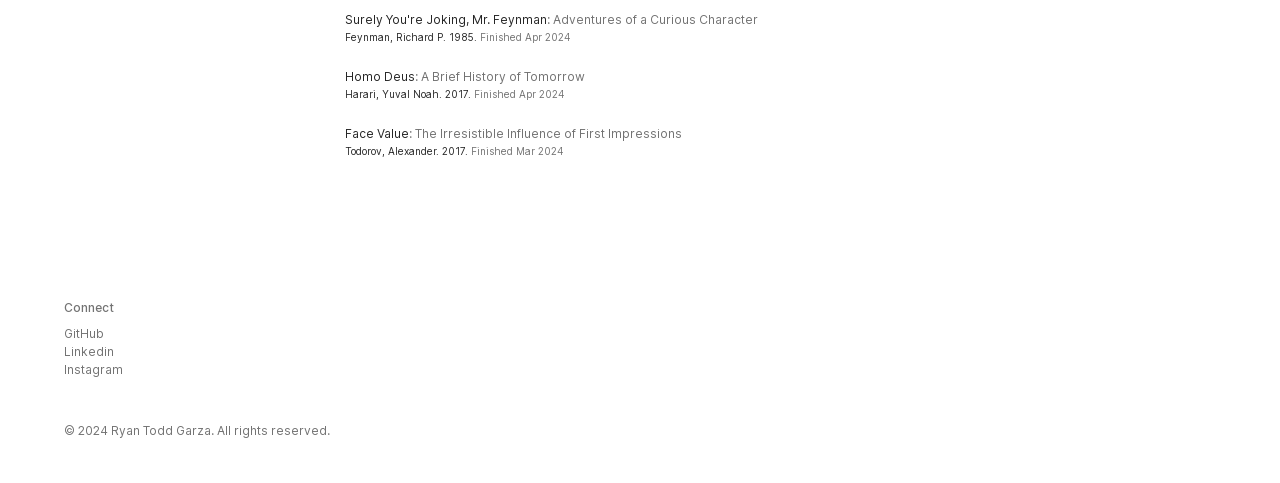Please give a short response to the question using one word or a phrase:
Who is the author of 'Homo Deus'?

Yuval Noah Harari